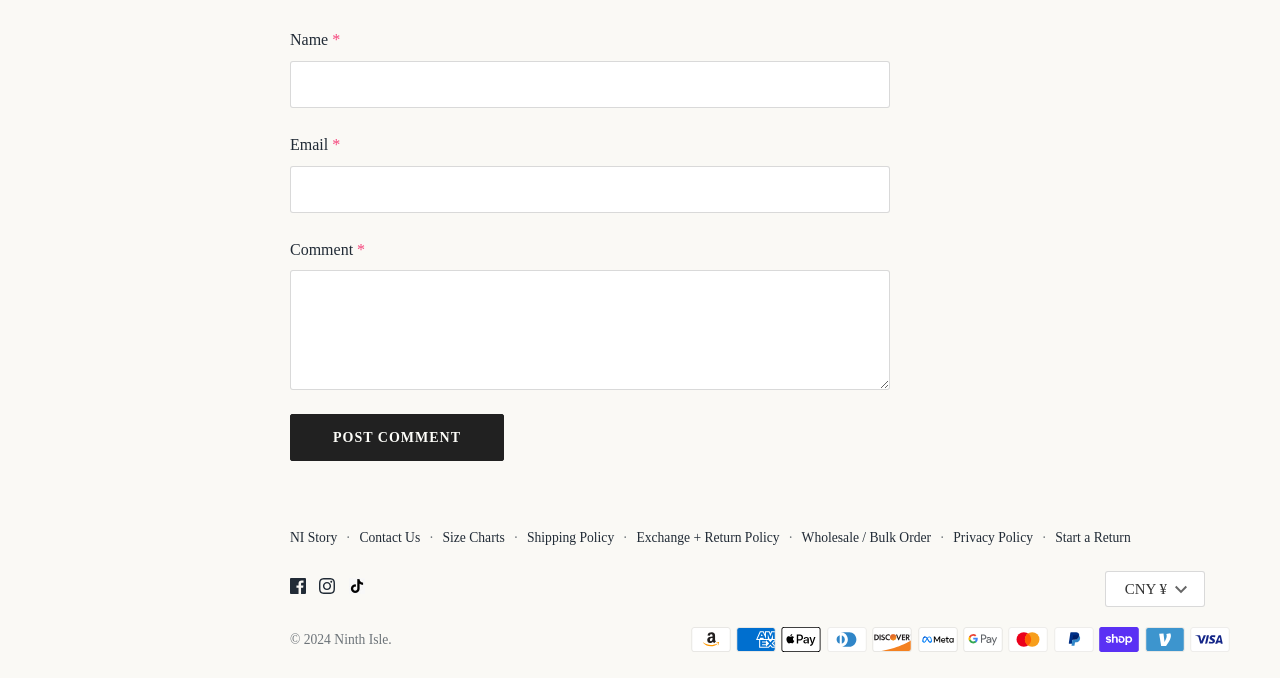Provide a brief response using a word or short phrase to this question:
How many payment method icons are displayed at the bottom of the page?

12